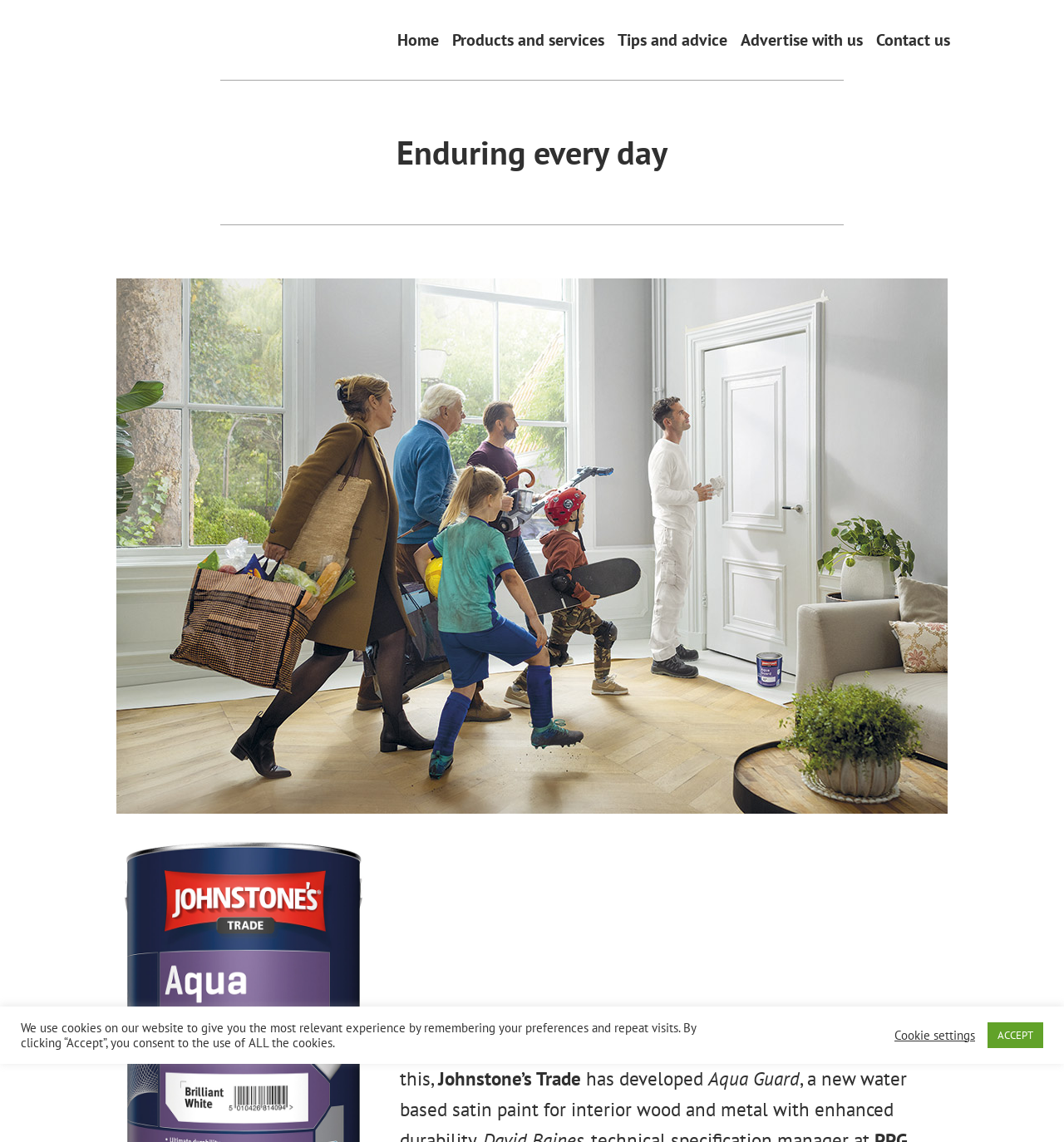Elaborate on the different components and information displayed on the webpage.

The webpage appears to be a professional journal or magazine for painters and decorators, with a focus on providing high-quality finishes. At the top of the page, there is a header with the title "The official journal of the Painting and Decorating Association" in a relatively small font size. Below this, there is a main navigation menu with a dropdown submenu containing links to various sections of the website, including "Home", "Products and services", "Tips and advice", "Advertise with us", and "Contact us". 

On the left side of the page, there is a large header with the title "Enduring every day" in a larger font size. Below this, there is a large figure or image that spans the entire width of the page. 

The main content of the page appears to be a promotional article or advertisement for a product called "Aqua Guard", a water-based satin paint developed by Johnstone's Trade to help professional painters and decorators achieve a long-lasting, premium finish. The text is divided into several paragraphs, with the main heading and subheadings describing the product and its benefits.

At the bottom of the page, there is a cookie policy notification with a brief message and two buttons, "Cookie settings" and "ACCEPT", allowing users to manage their cookie preferences.